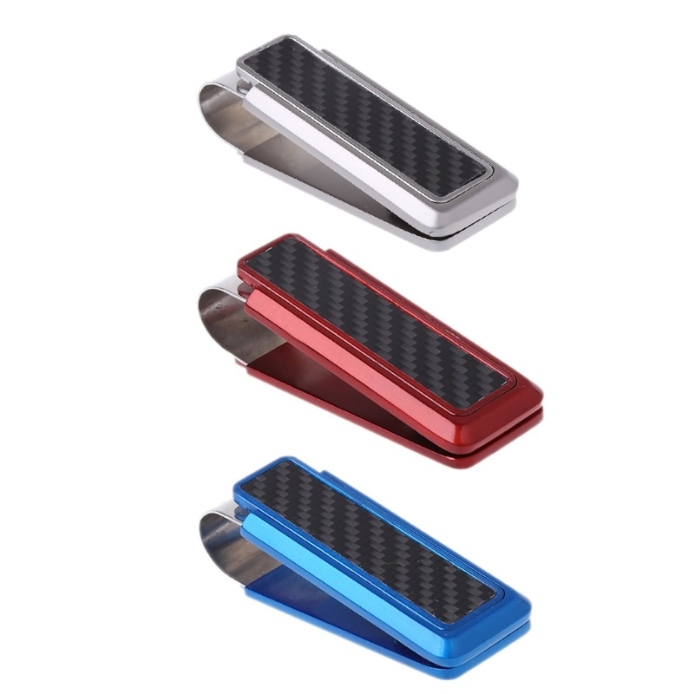What is the approximate length of the clips?
Look at the screenshot and give a one-word or phrase answer.

2.52 inches